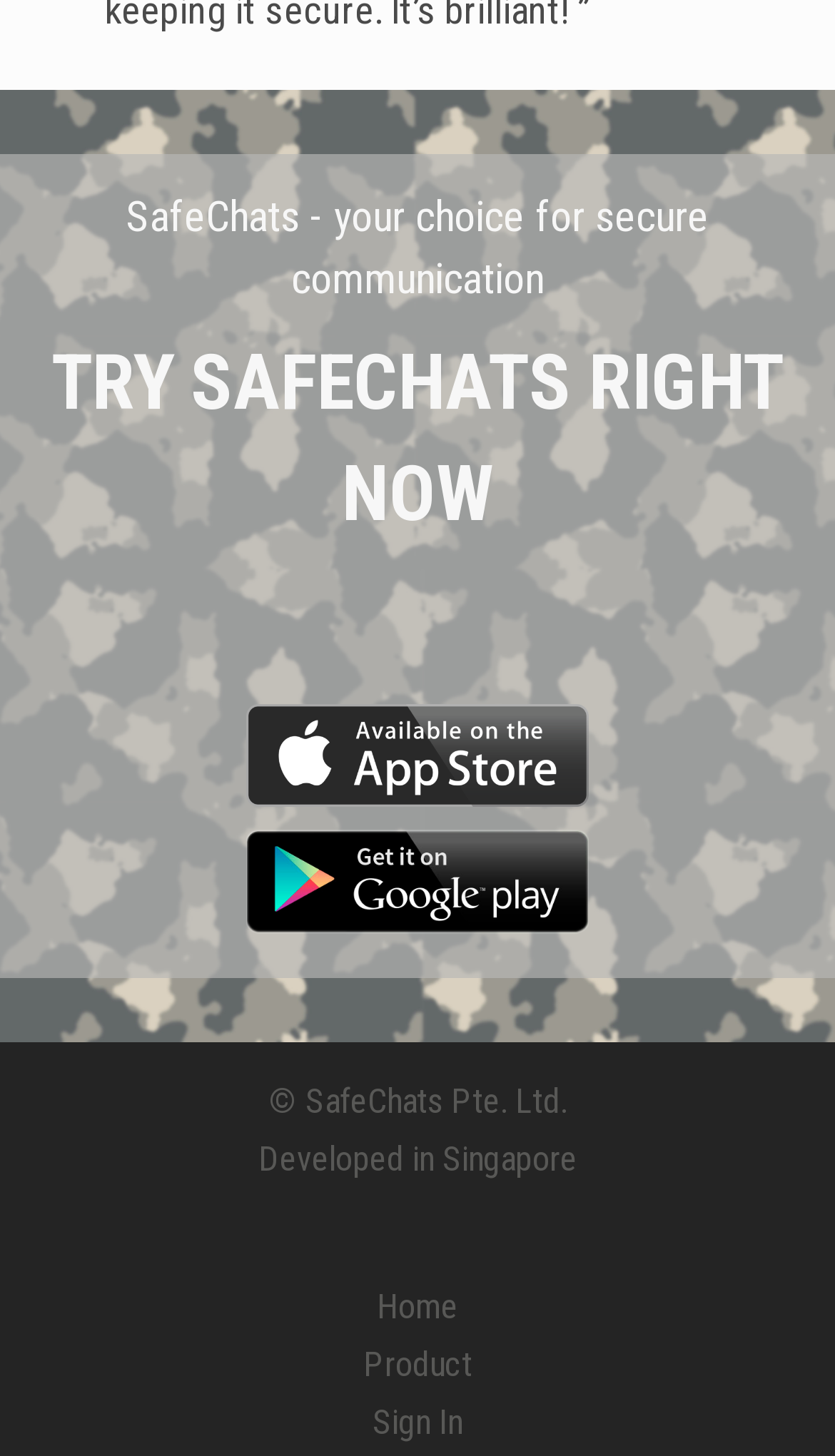What is the company name that owns SafeChats? Examine the screenshot and reply using just one word or a brief phrase.

SafeChats Pte. Ltd.